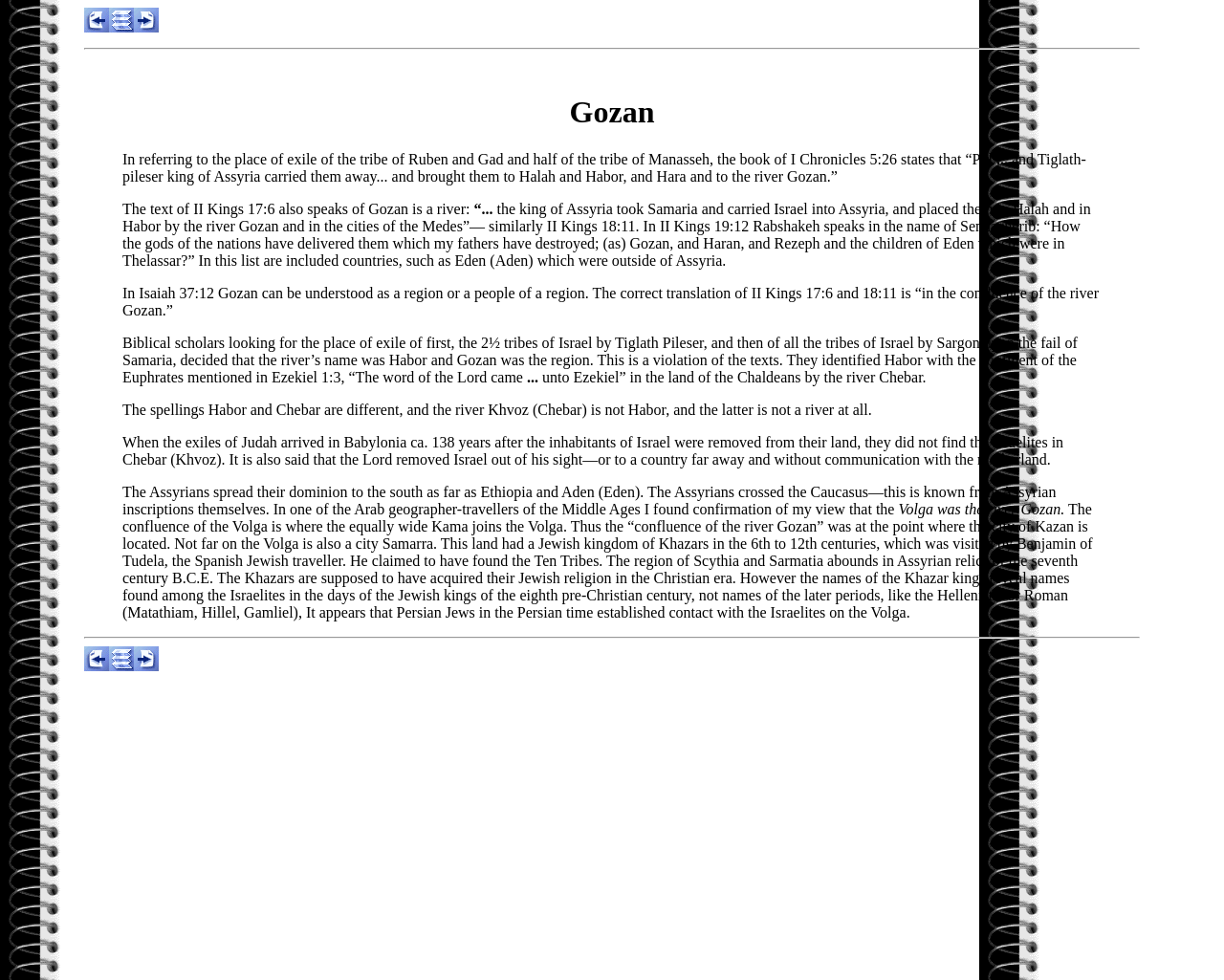Carefully observe the image and respond to the question with a detailed answer:
What is the name of the river mentioned in the text?

The text mentions the river Gozan in several instances, including in the context of the exile of the tribe of Ruben and Gad and half of the tribe of Manasseh, and as a region or a people of a region.